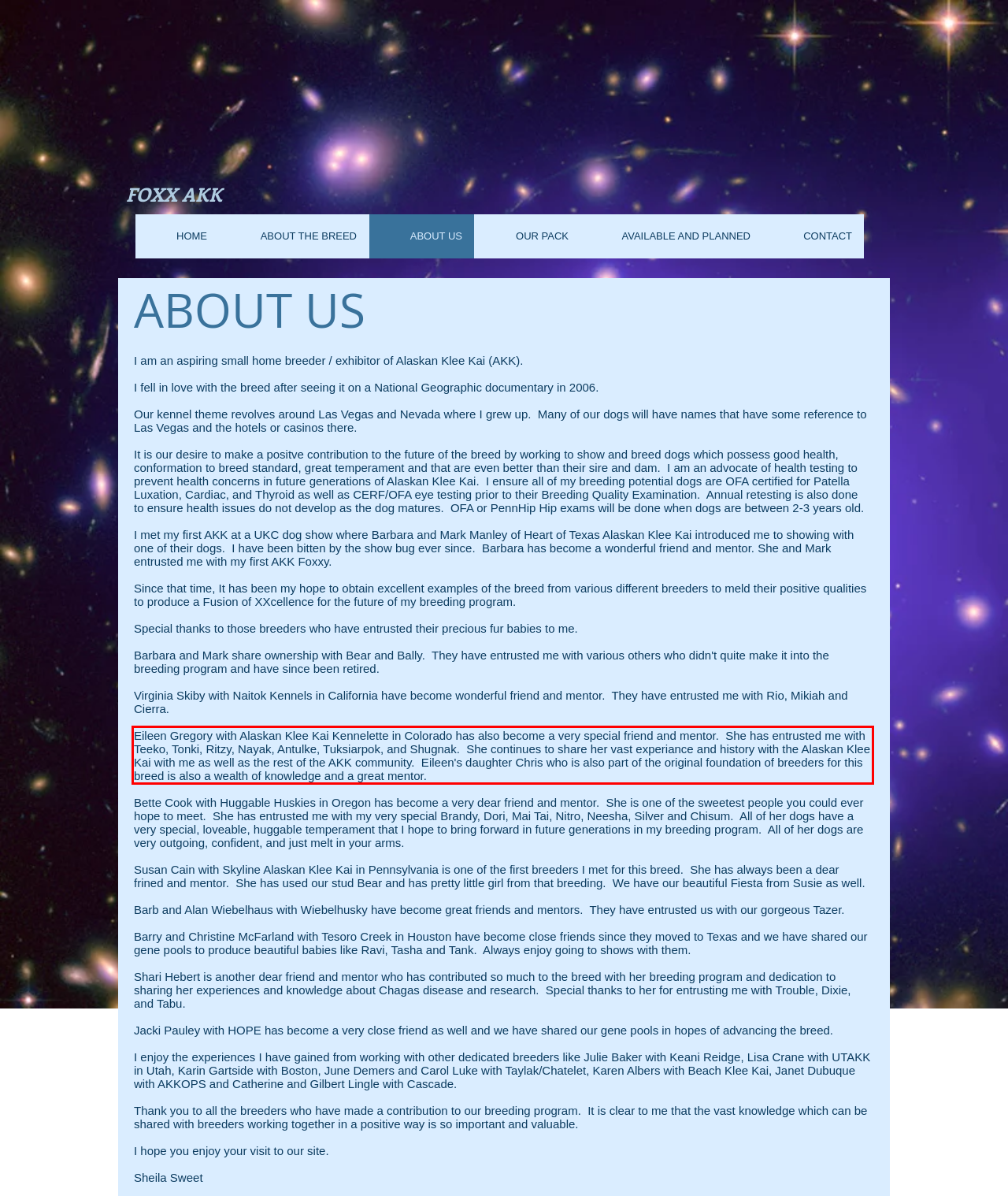Given the screenshot of a webpage, identify the red rectangle bounding box and recognize the text content inside it, generating the extracted text.

Eileen Gregory with Alaskan Klee Kai Kennelette in Colorado has also become a very special friend and mentor. She has entrusted me with Teeko, Tonki, Ritzy, Nayak, Antulke, Tuksiarpok, and Shugnak. She continues to share her vast experiance and history with the Alaskan Klee Kai with me as well as the rest of the AKK community. Eileen's daughter Chris who is also part of the original foundation of breeders for this breed is also a wealth of knowledge and a great mentor.